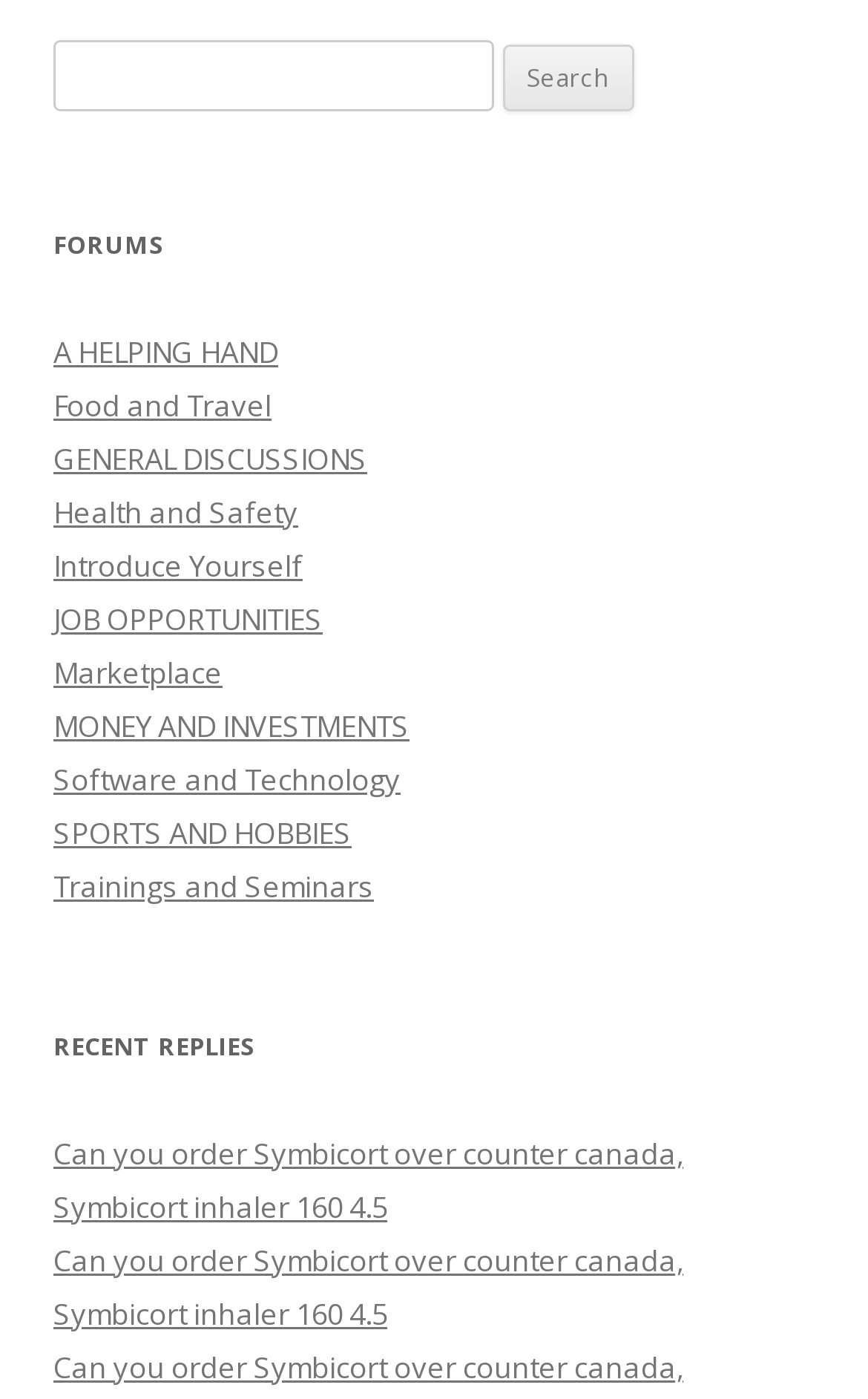Please locate the bounding box coordinates of the element's region that needs to be clicked to follow the instruction: "View recent replies". The bounding box coordinates should be provided as four float numbers between 0 and 1, i.e., [left, top, right, bottom].

[0.062, 0.729, 0.938, 0.767]